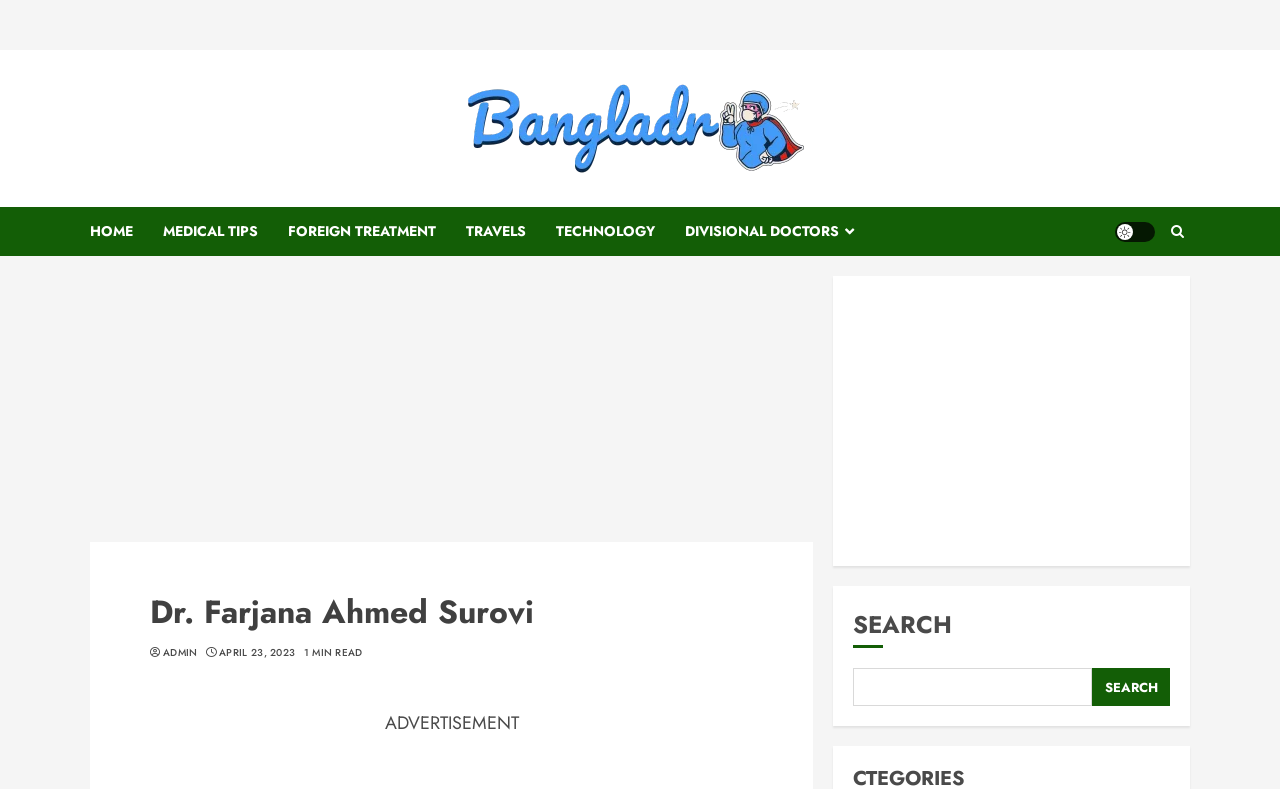Identify the bounding box coordinates of the part that should be clicked to carry out this instruction: "go to home page".

[0.07, 0.262, 0.127, 0.324]